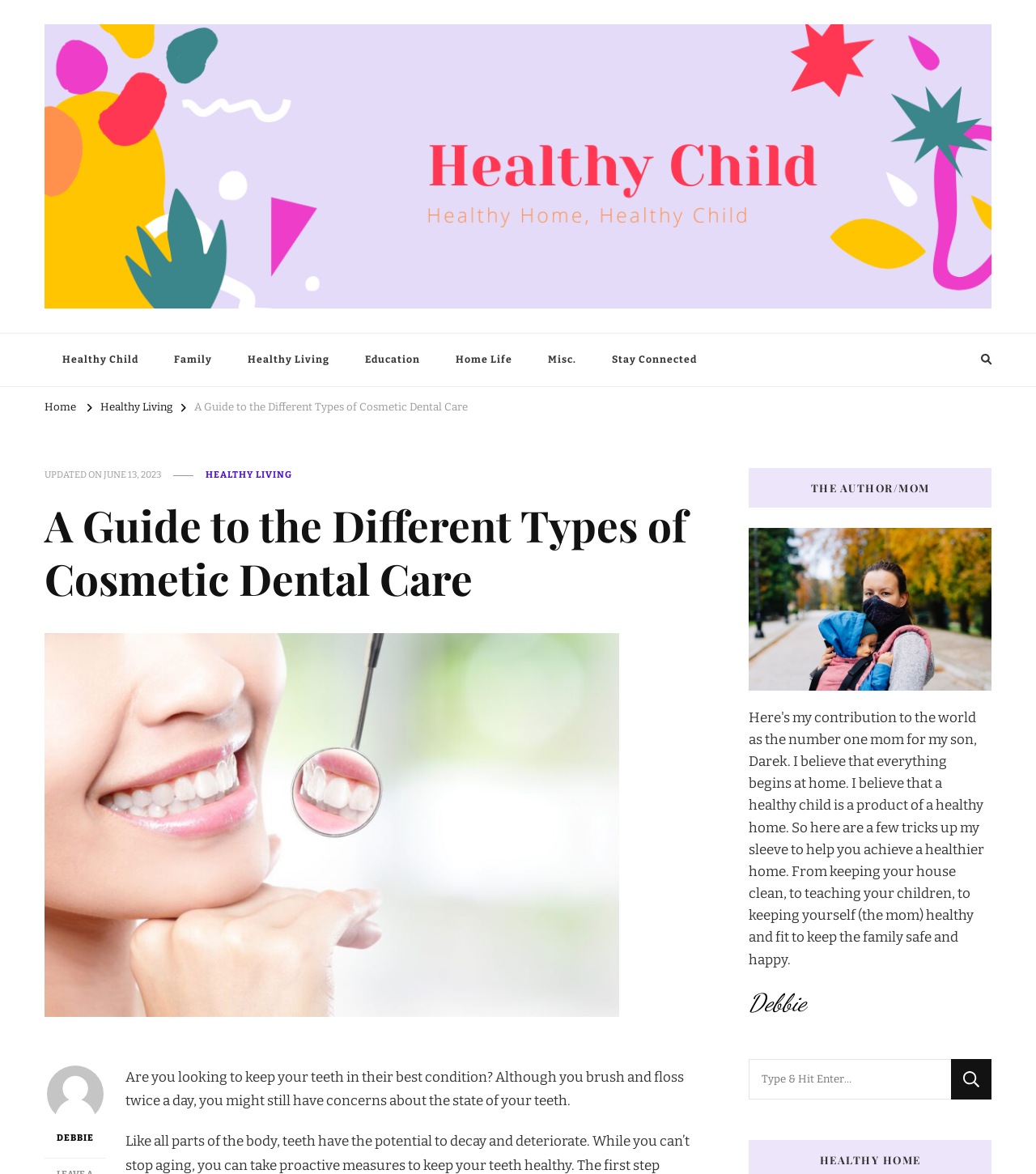Highlight the bounding box coordinates of the region I should click on to meet the following instruction: "Explore the 'Healthy Living' section".

[0.097, 0.342, 0.166, 0.353]